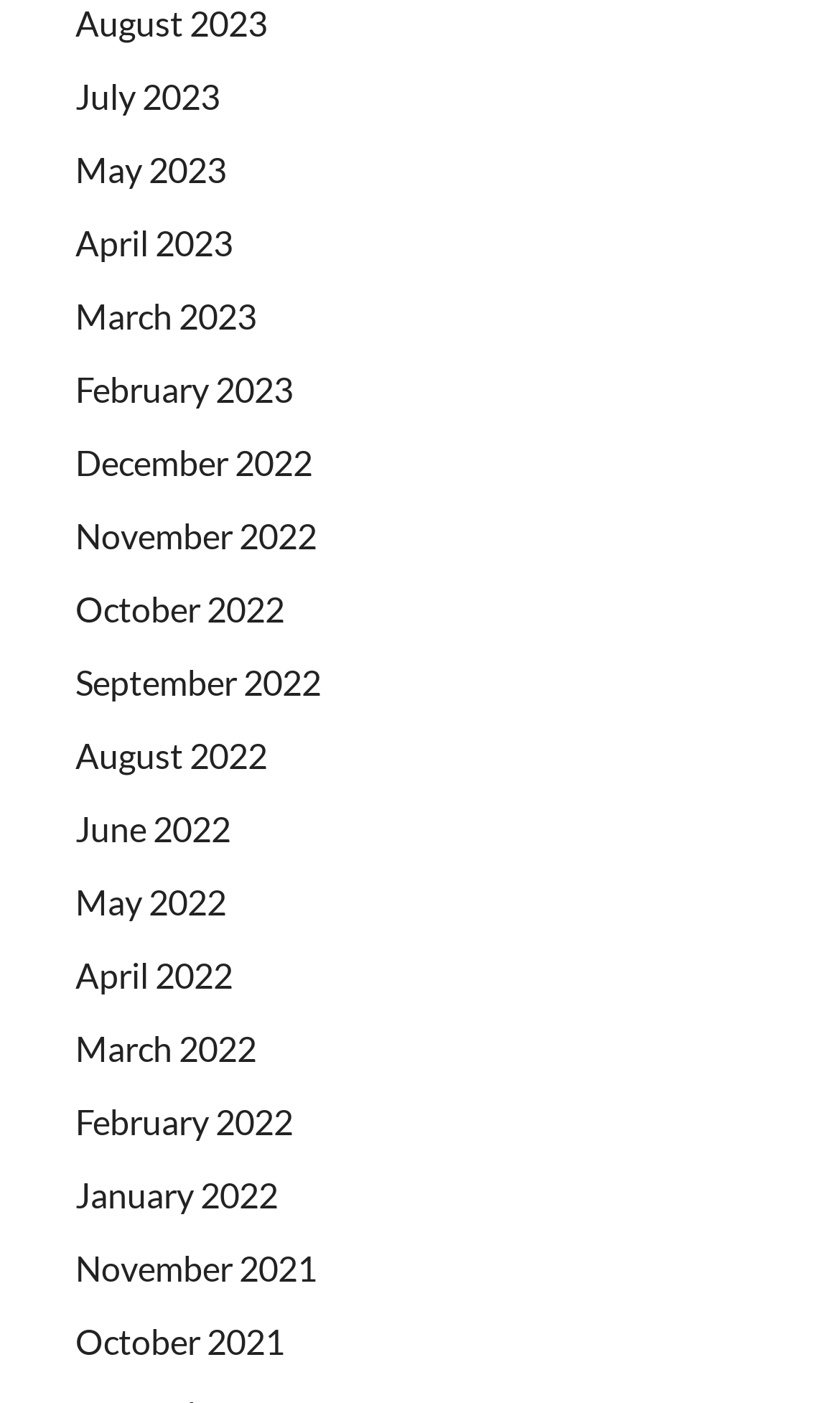Please identify the bounding box coordinates of where to click in order to follow the instruction: "browse May 2023".

[0.09, 0.105, 0.269, 0.134]